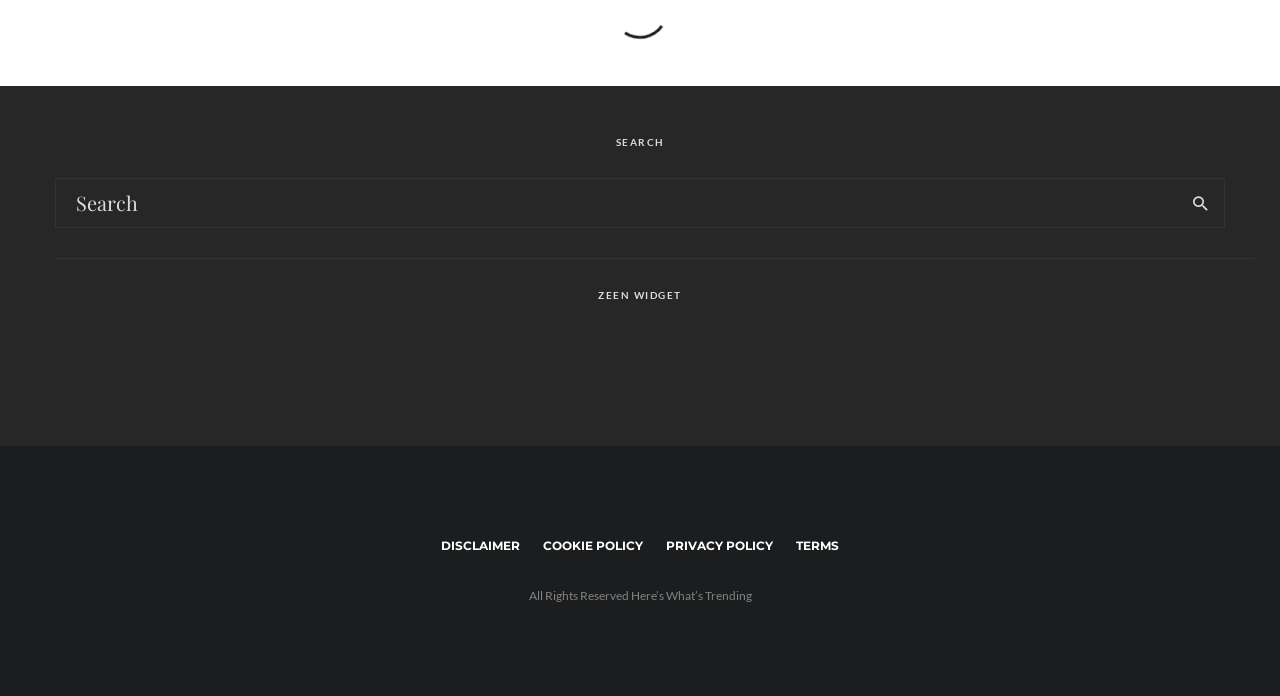Locate the bounding box coordinates of the UI element described by: "ChromeNews". Provide the coordinates as four float numbers between 0 and 1, formatted as [left, top, right, bottom].

None